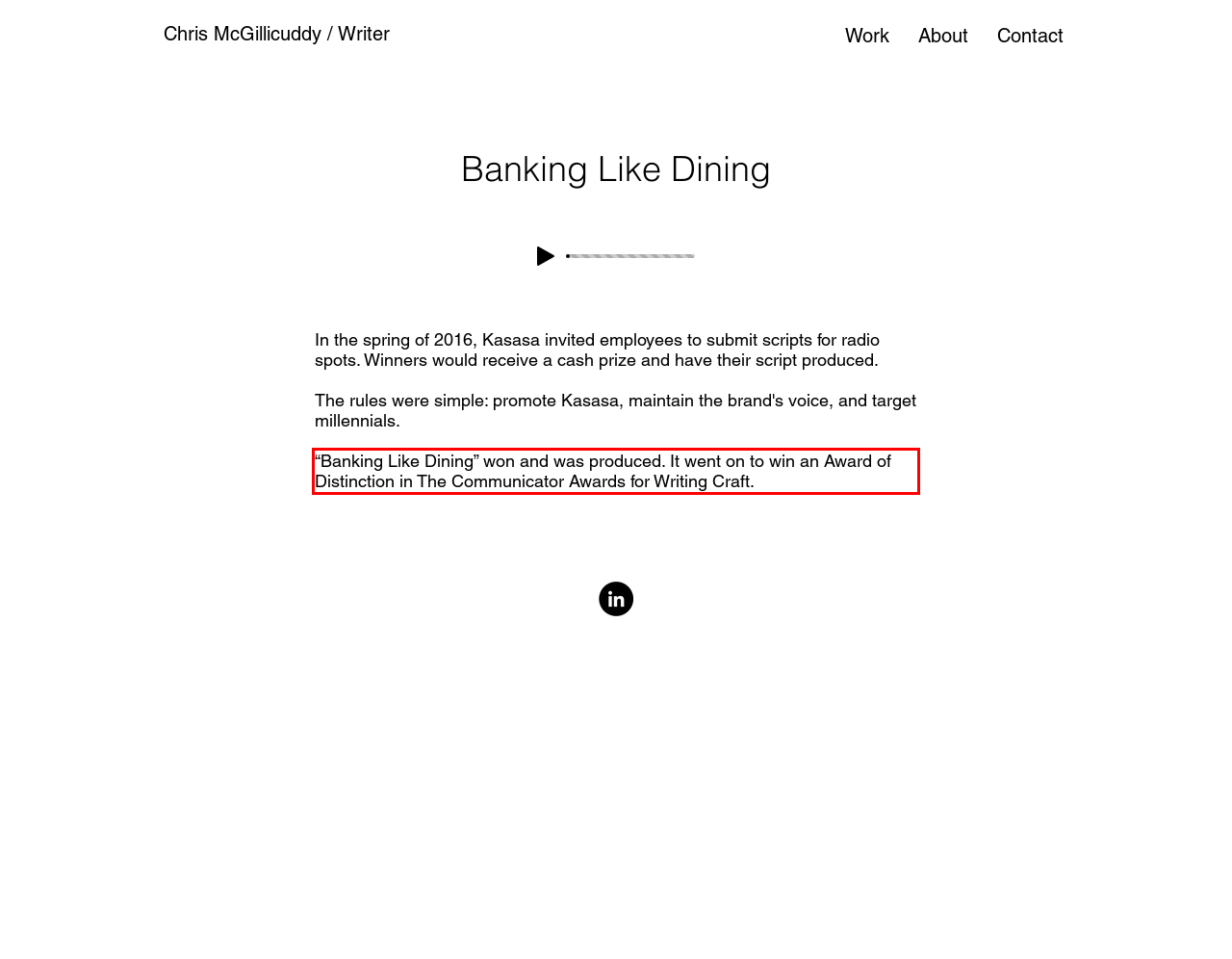Your task is to recognize and extract the text content from the UI element enclosed in the red bounding box on the webpage screenshot.

“Banking Like Dining” won and was produced. It went on to win an Award of Distinction in The Communicator Awards for Writing Craft.